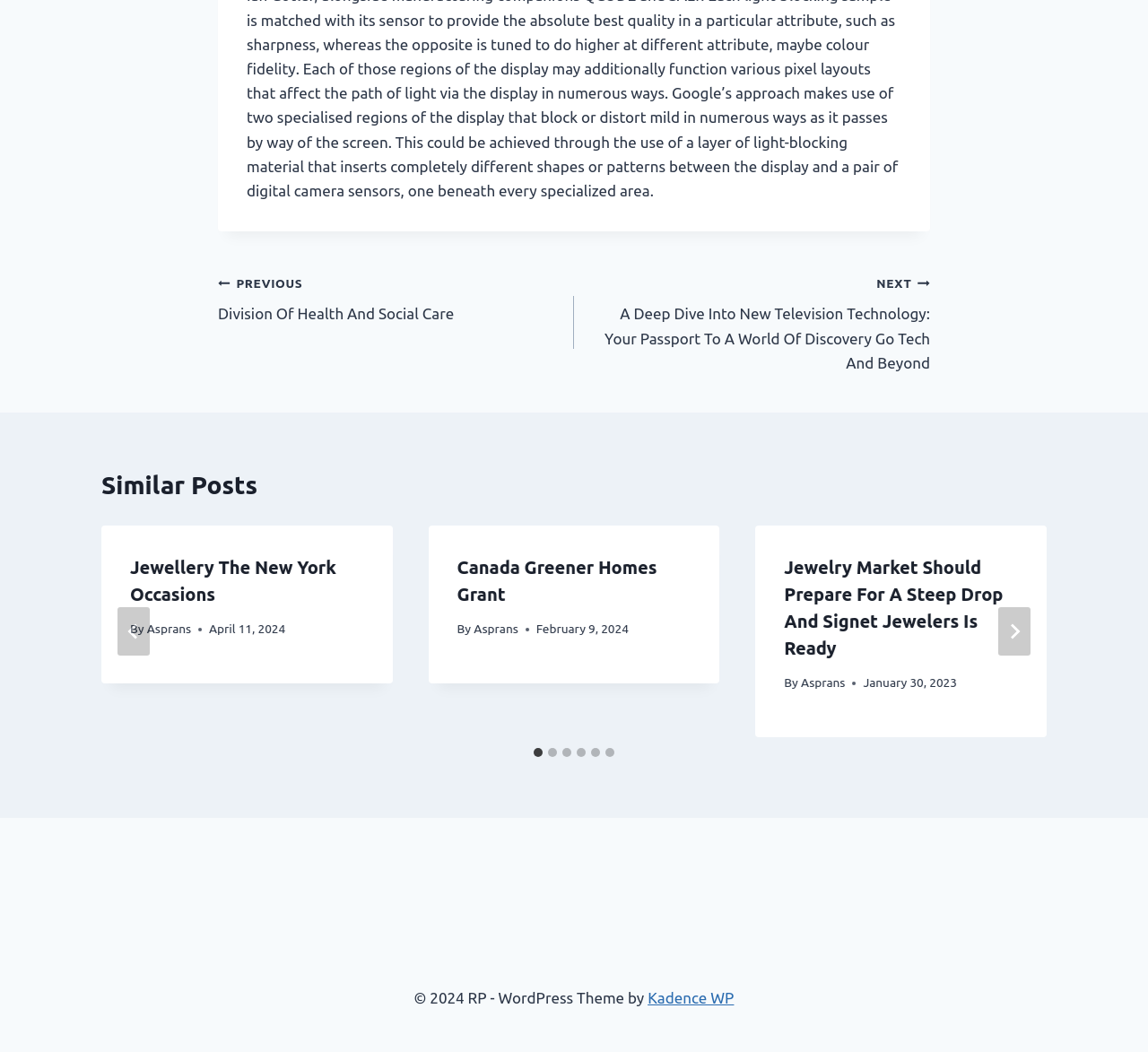What is the copyright information at the bottom of the page?
Examine the image and give a concise answer in one word or a short phrase.

2024 RP - WordPress Theme by Kadence WP